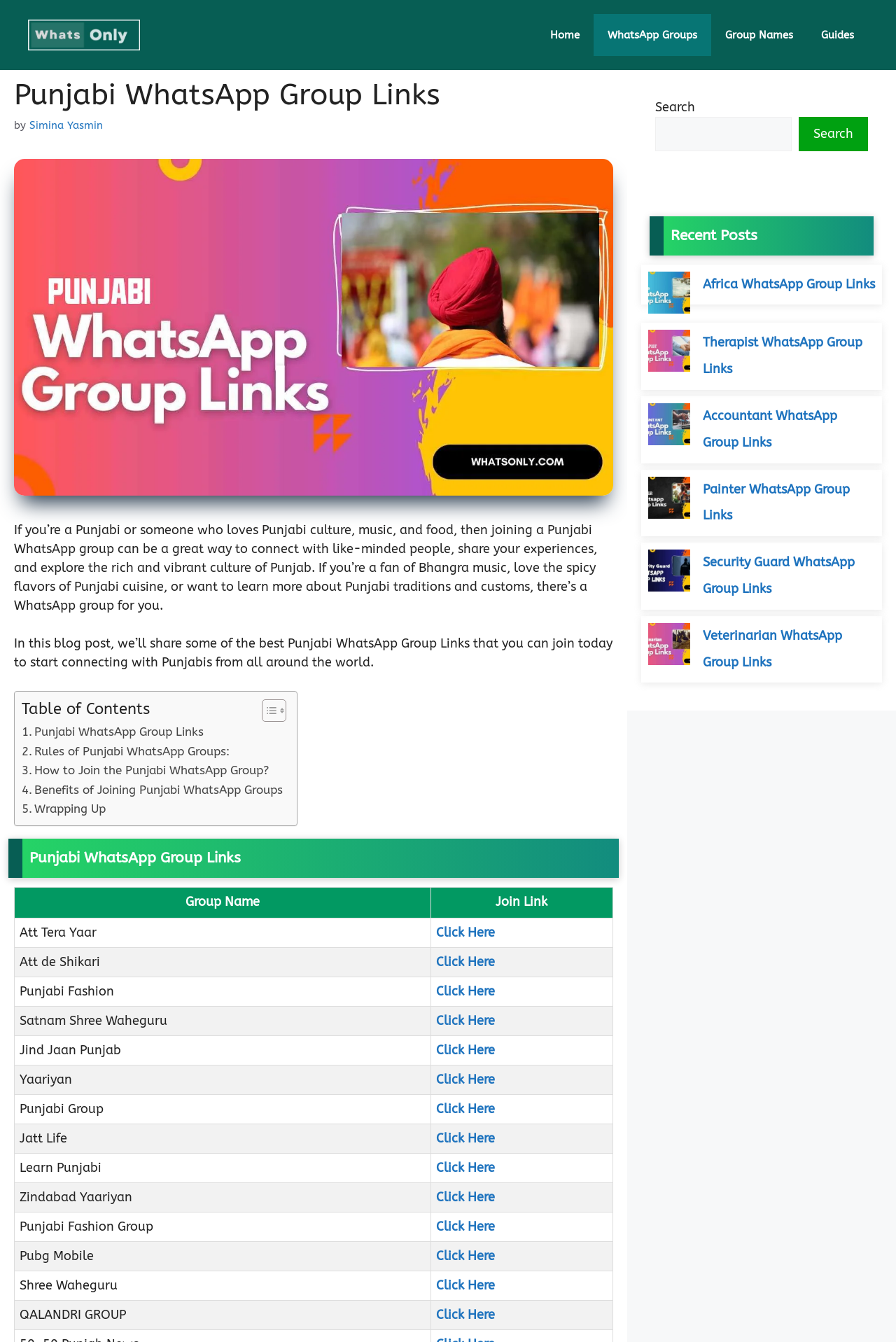Point out the bounding box coordinates of the section to click in order to follow this instruction: "Click on the 'Guides' link".

[0.901, 0.01, 0.969, 0.042]